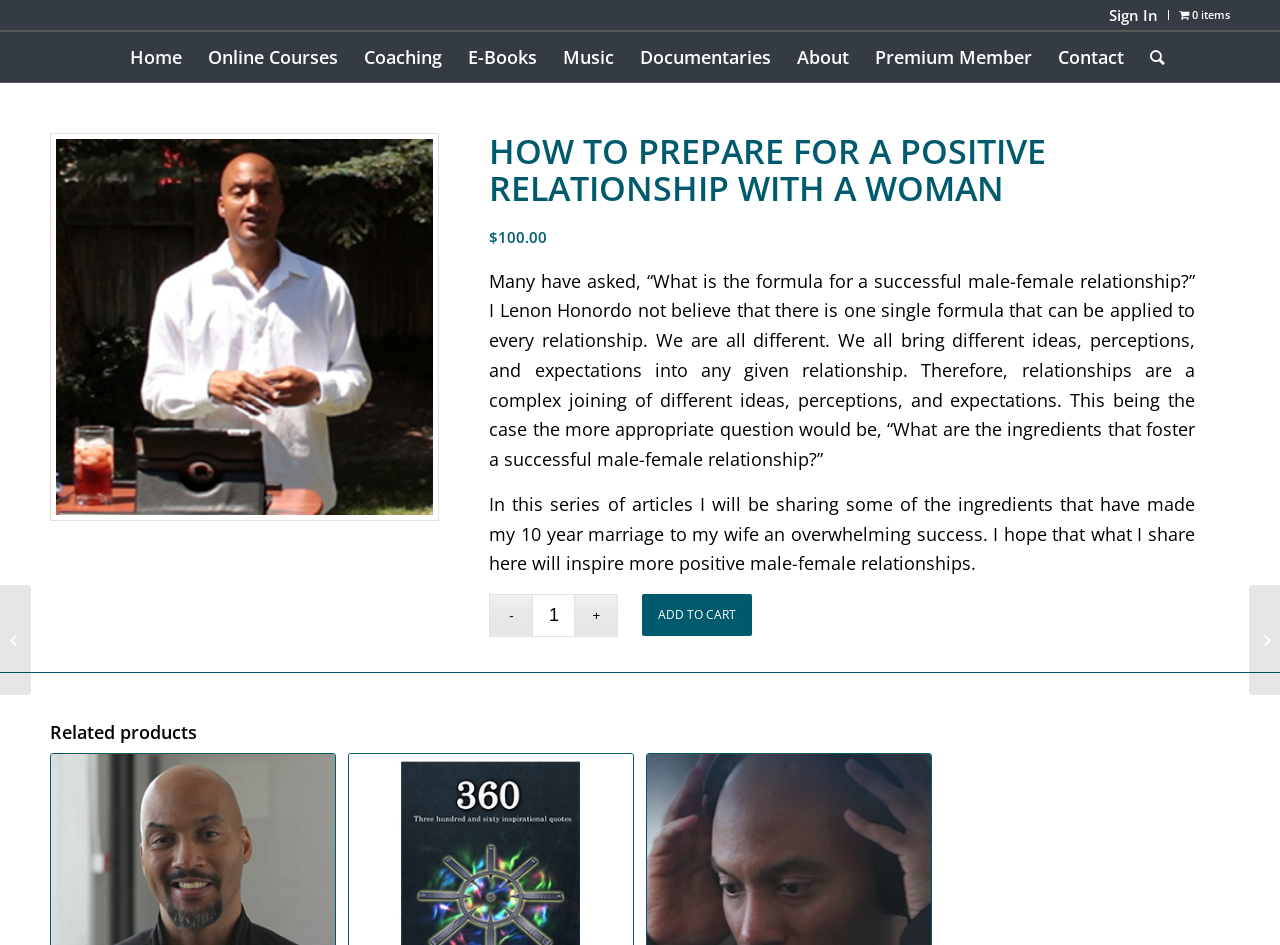Can you determine the bounding box coordinates of the area that needs to be clicked to fulfill the following instruction: "Click the 'Beyond Gangster Blackface DVD' link"?

[0.0, 0.619, 0.024, 0.735]